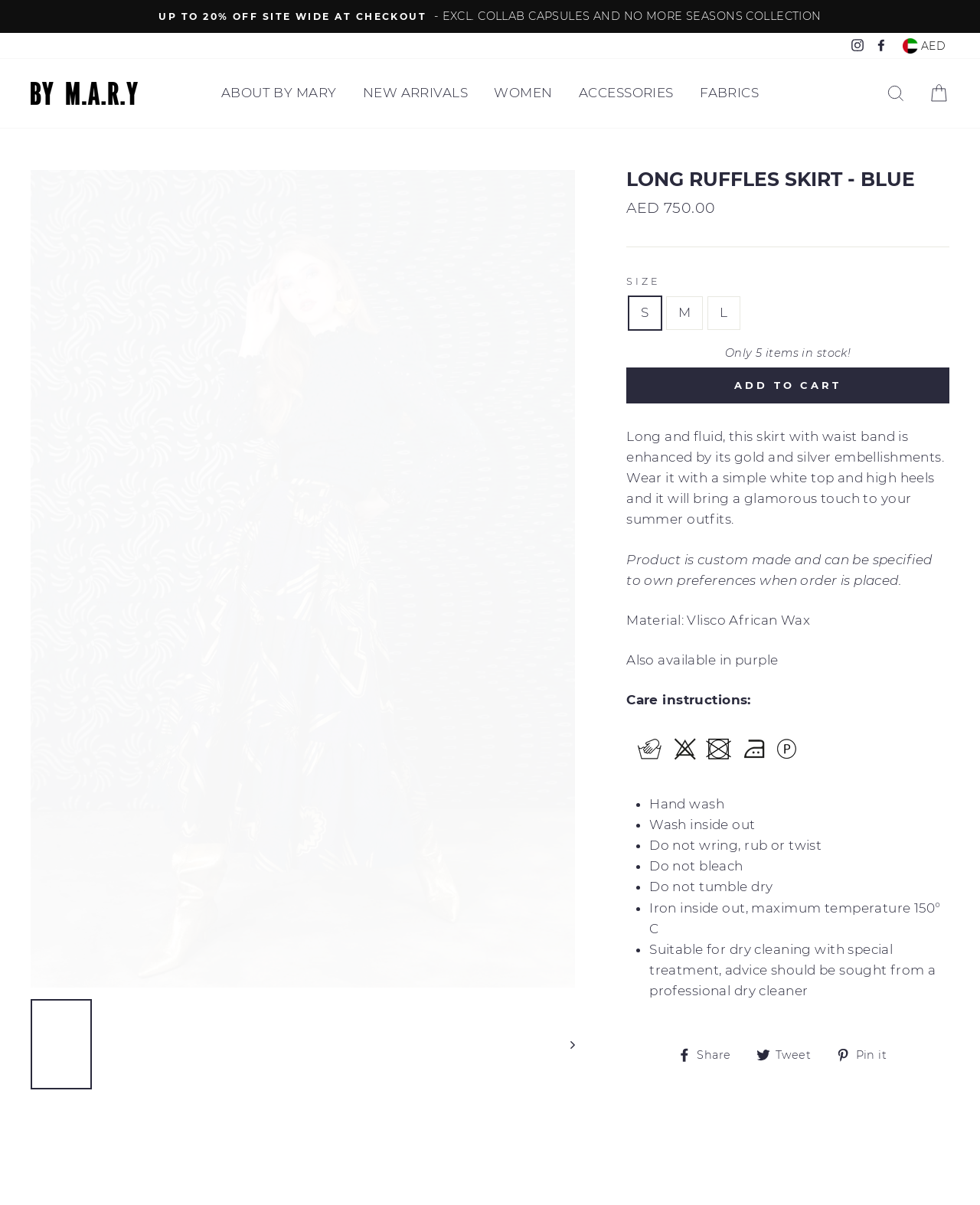Please identify the primary heading of the webpage and give its text content.

LONG RUFFLES SKIRT - BLUE